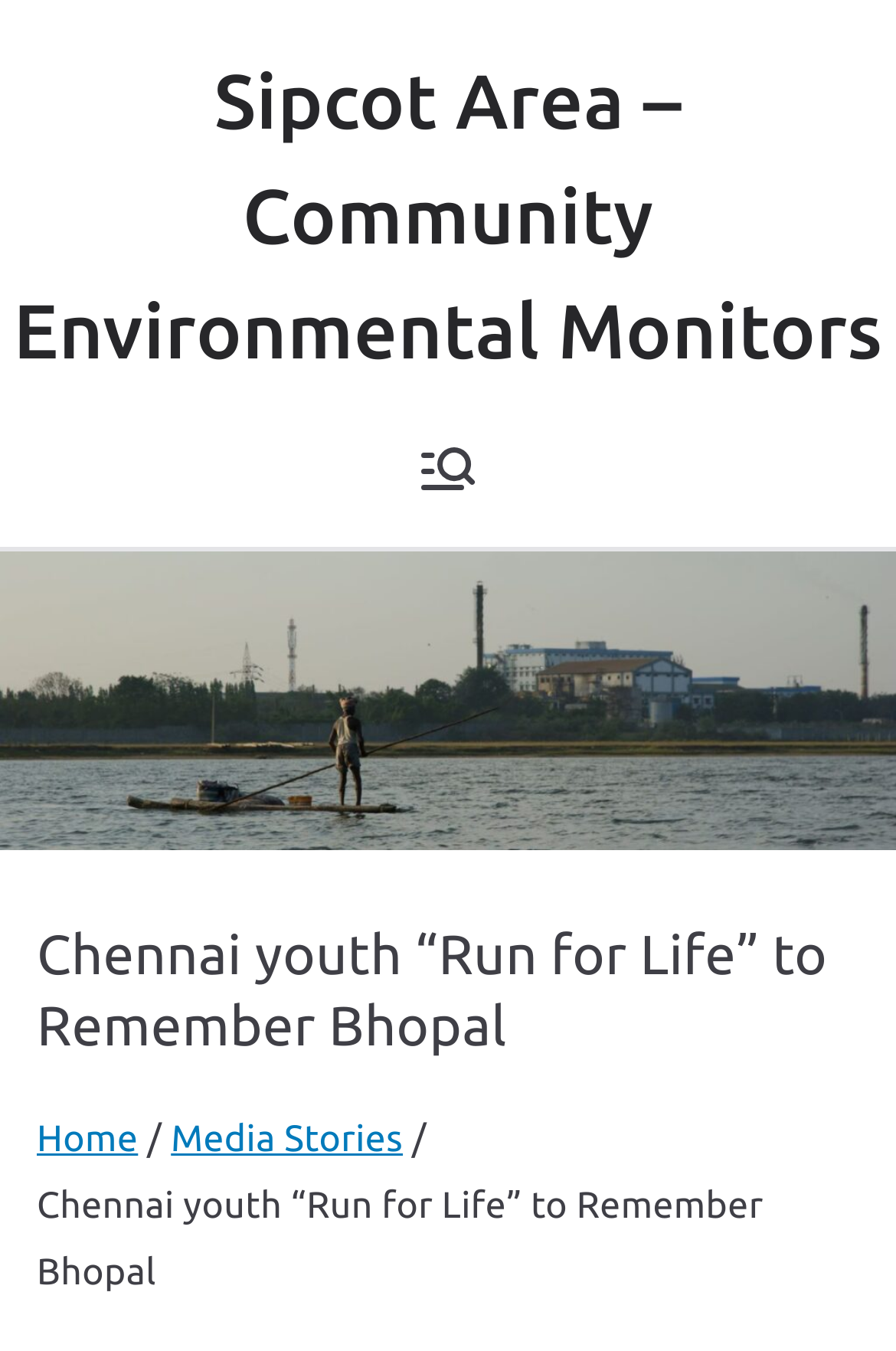Refer to the image and answer the question with as much detail as possible: What is the purpose of the 'Run for Life' event?

The heading 'Chennai youth “Run for Life” to Remember Bhopal' suggests that the 'Run for Life' event is being held to remember Bhopal, possibly a tragic event or incident that occurred in Bhopal.